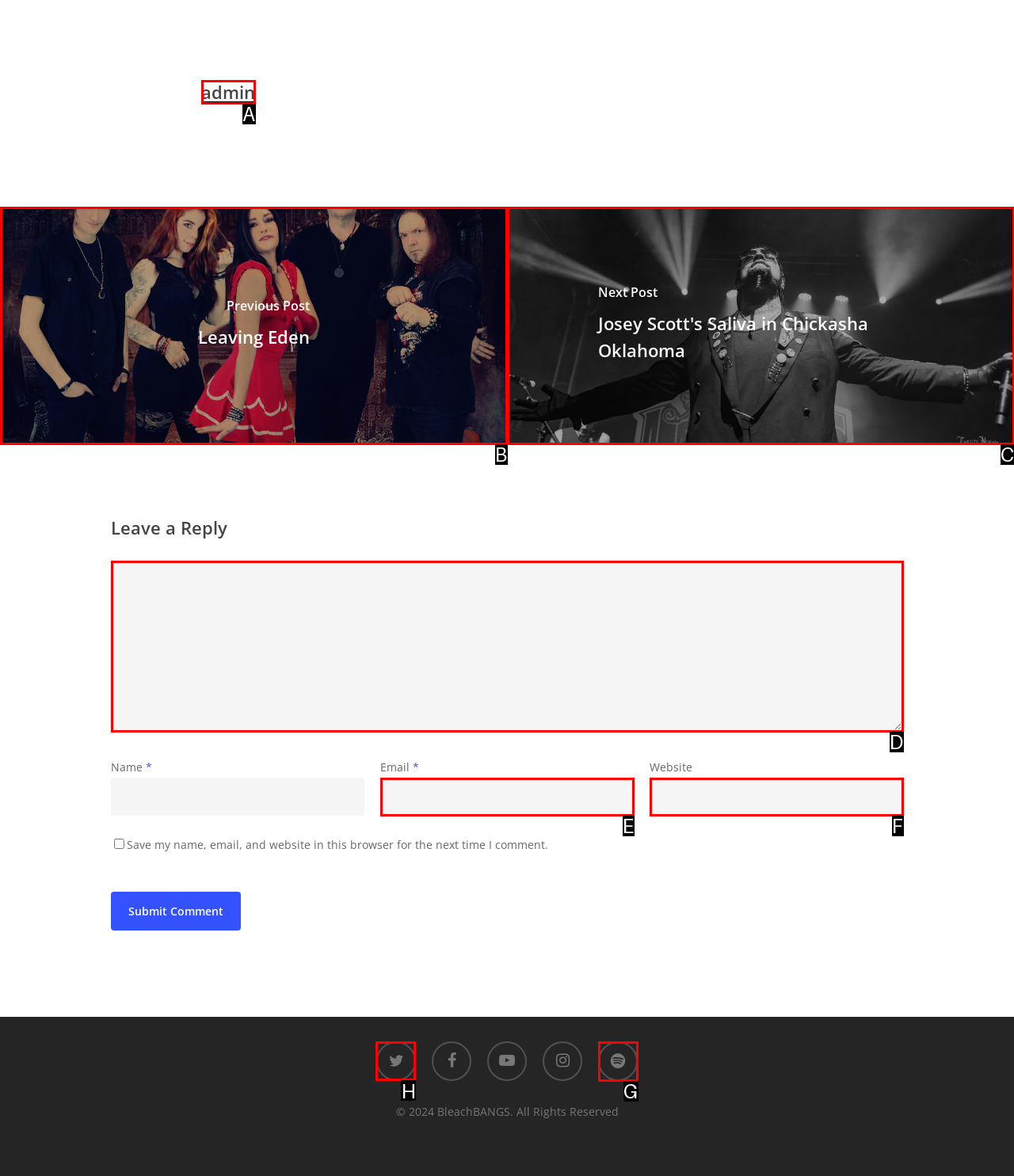Based on the task: Visit the 'twitter' page, which UI element should be clicked? Answer with the letter that corresponds to the correct option from the choices given.

H